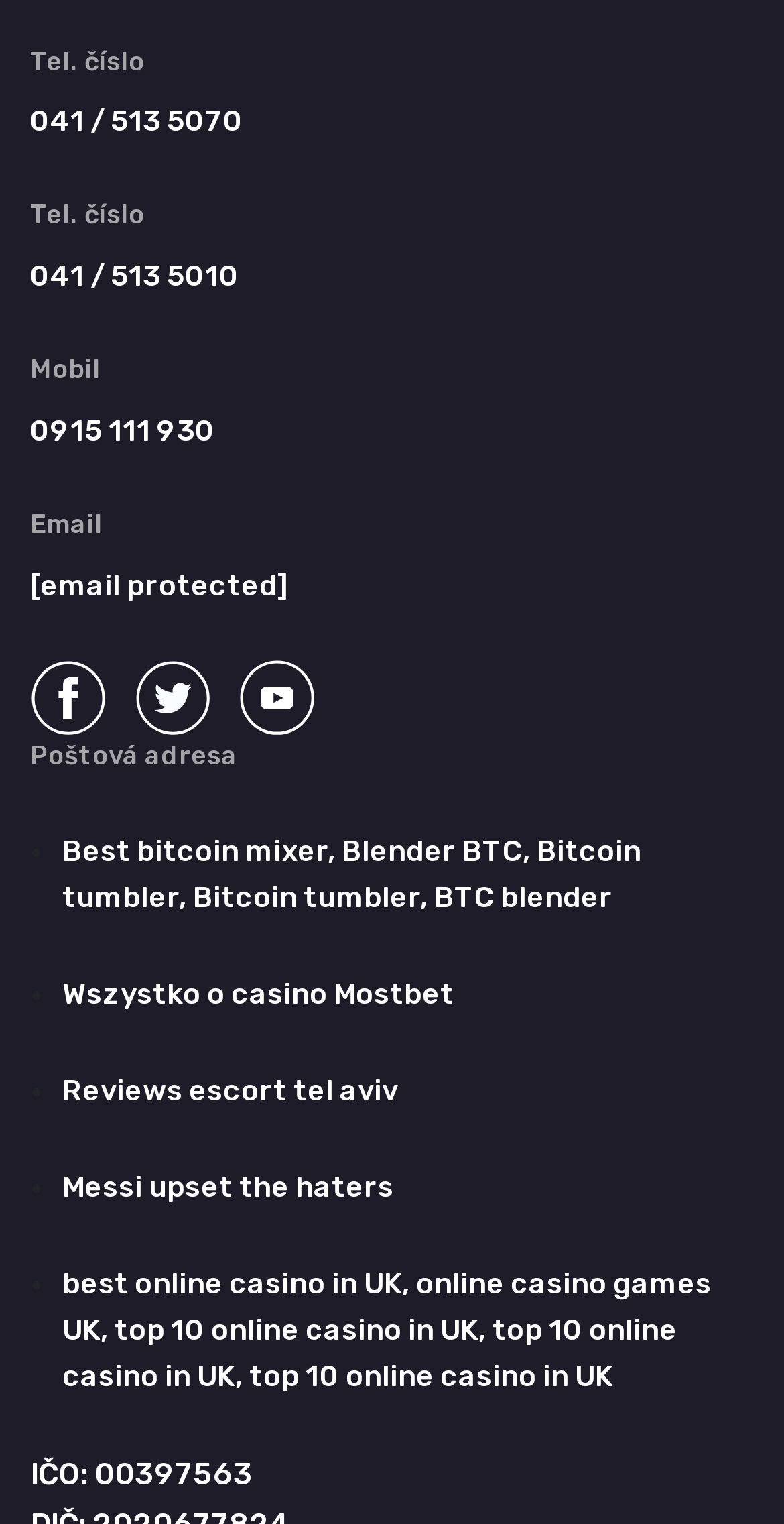Determine the bounding box coordinates of the clickable element necessary to fulfill the instruction: "Get in touch via phone". Provide the coordinates as four float numbers within the 0 to 1 range, i.e., [left, top, right, bottom].

None